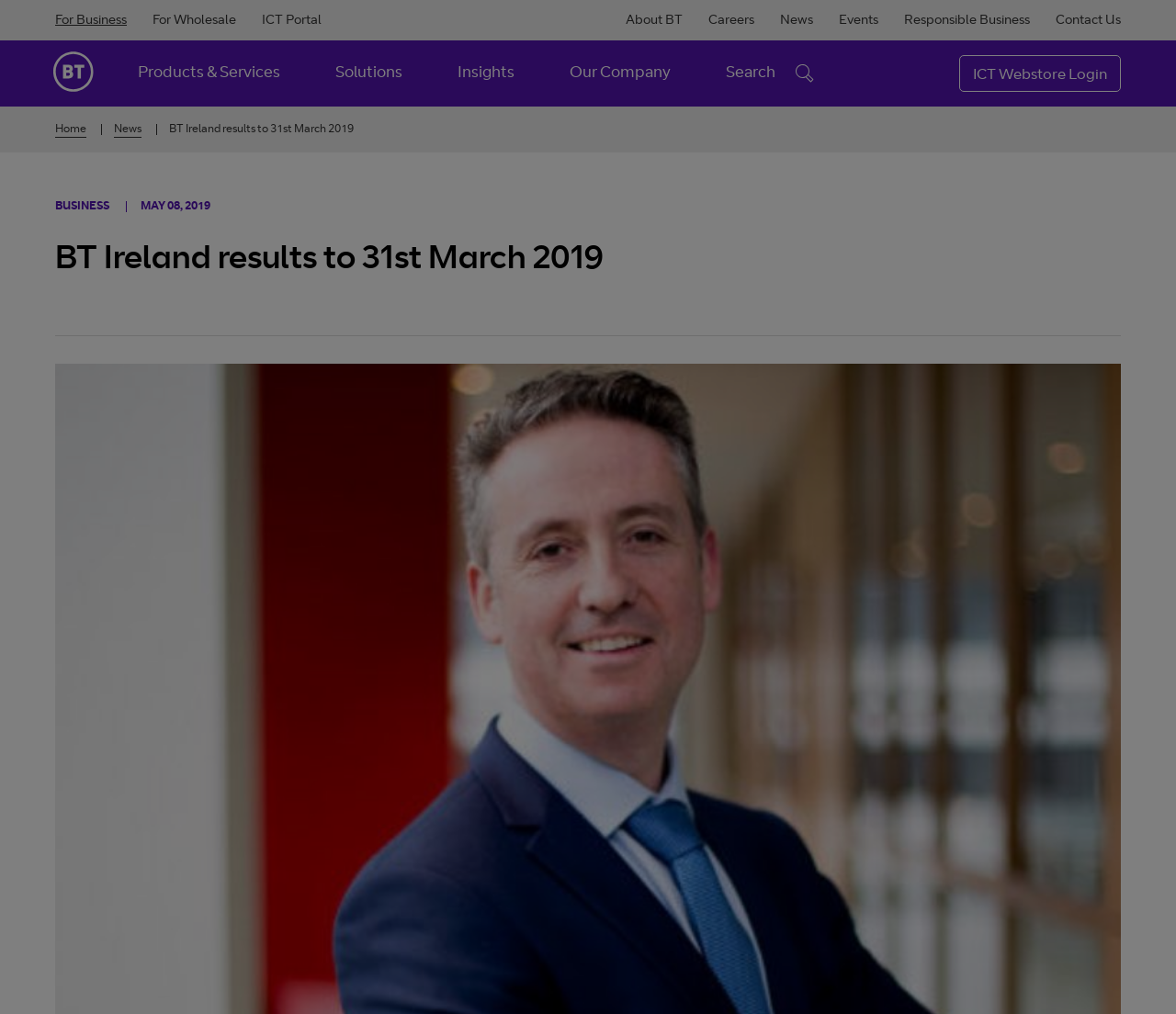Locate the bounding box coordinates of the element I should click to achieve the following instruction: "Login to ICT Webstore".

[0.816, 0.054, 0.953, 0.09]